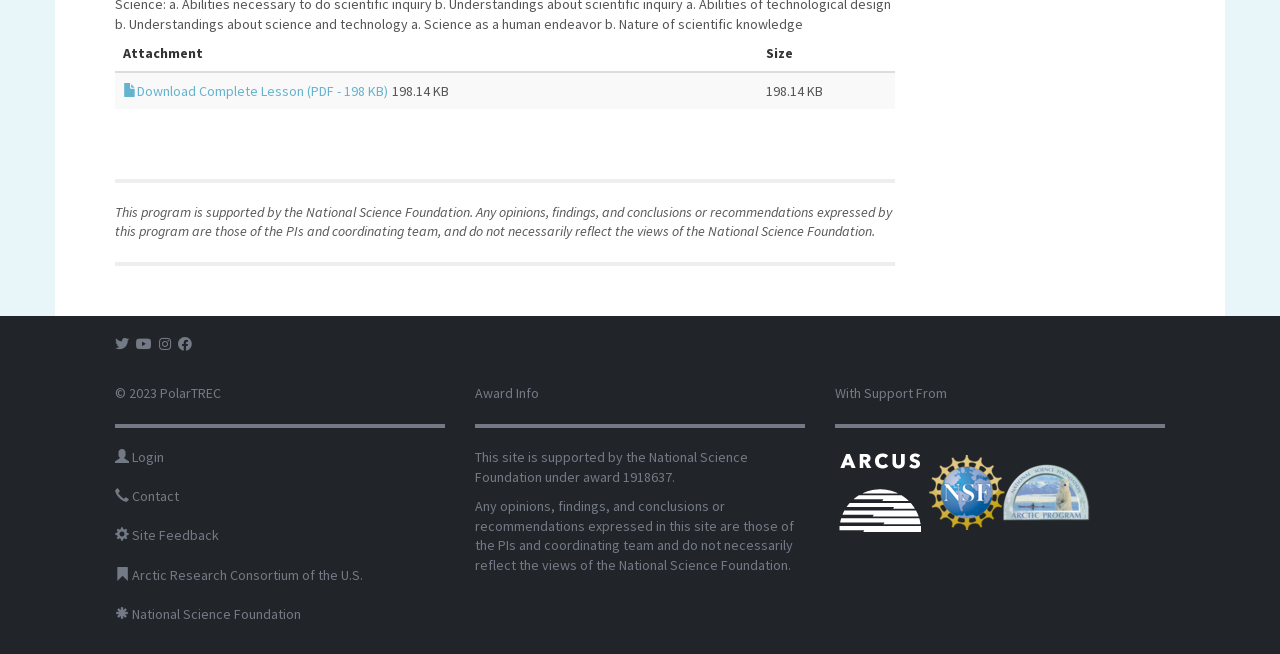What is the size of the 'Complete Lesson' PDF?
Please interpret the details in the image and answer the question thoroughly.

I found this answer by looking at the table element and finding the row with the columnheader 'Size' and the corresponding gridcell with the text '198.14 KB'.